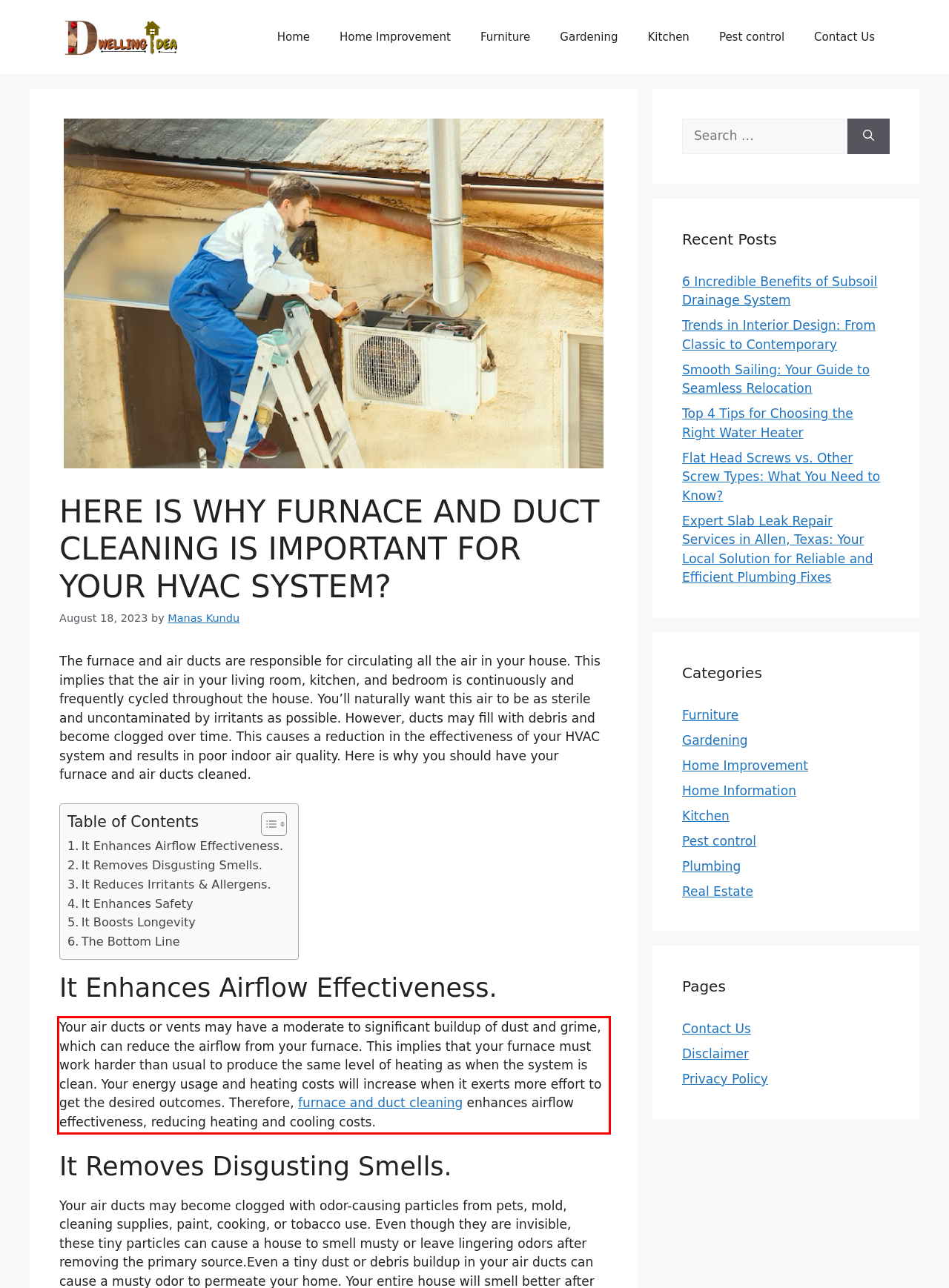Given a screenshot of a webpage with a red bounding box, extract the text content from the UI element inside the red bounding box.

Your air ducts or vents may have a moderate to significant buildup of dust and grime, which can reduce the airflow from your furnace. This implies that your furnace must work harder than usual to produce the same level of heating as when the system is clean. Your energy usage and heating costs will increase when it exerts more effort to get the desired outcomes. Therefore, furnace and duct cleaning enhances airflow effectiveness, reducing heating and cooling costs.